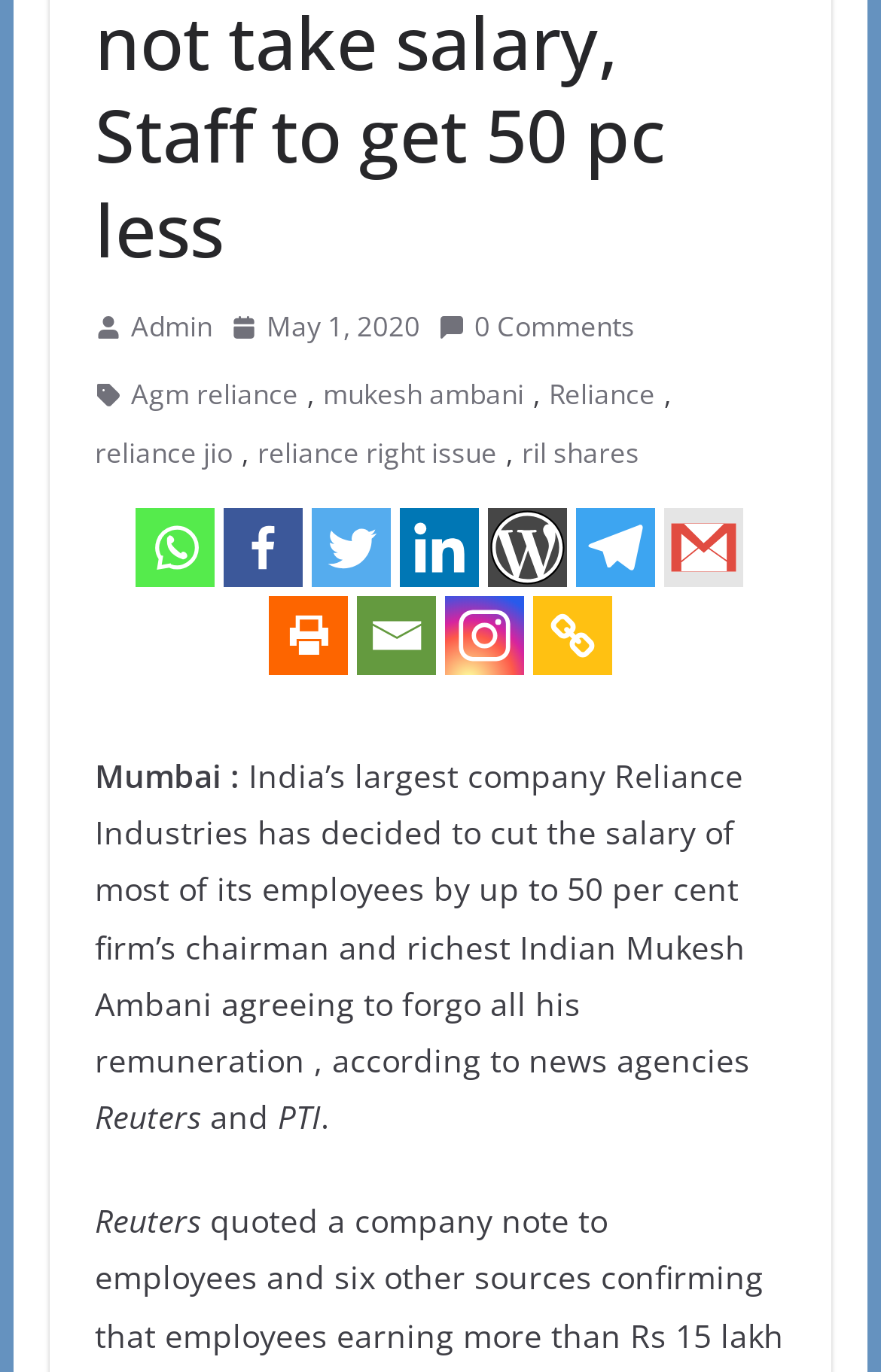Please specify the bounding box coordinates of the clickable section necessary to execute the following command: "Click on Admin".

[0.148, 0.221, 0.241, 0.257]